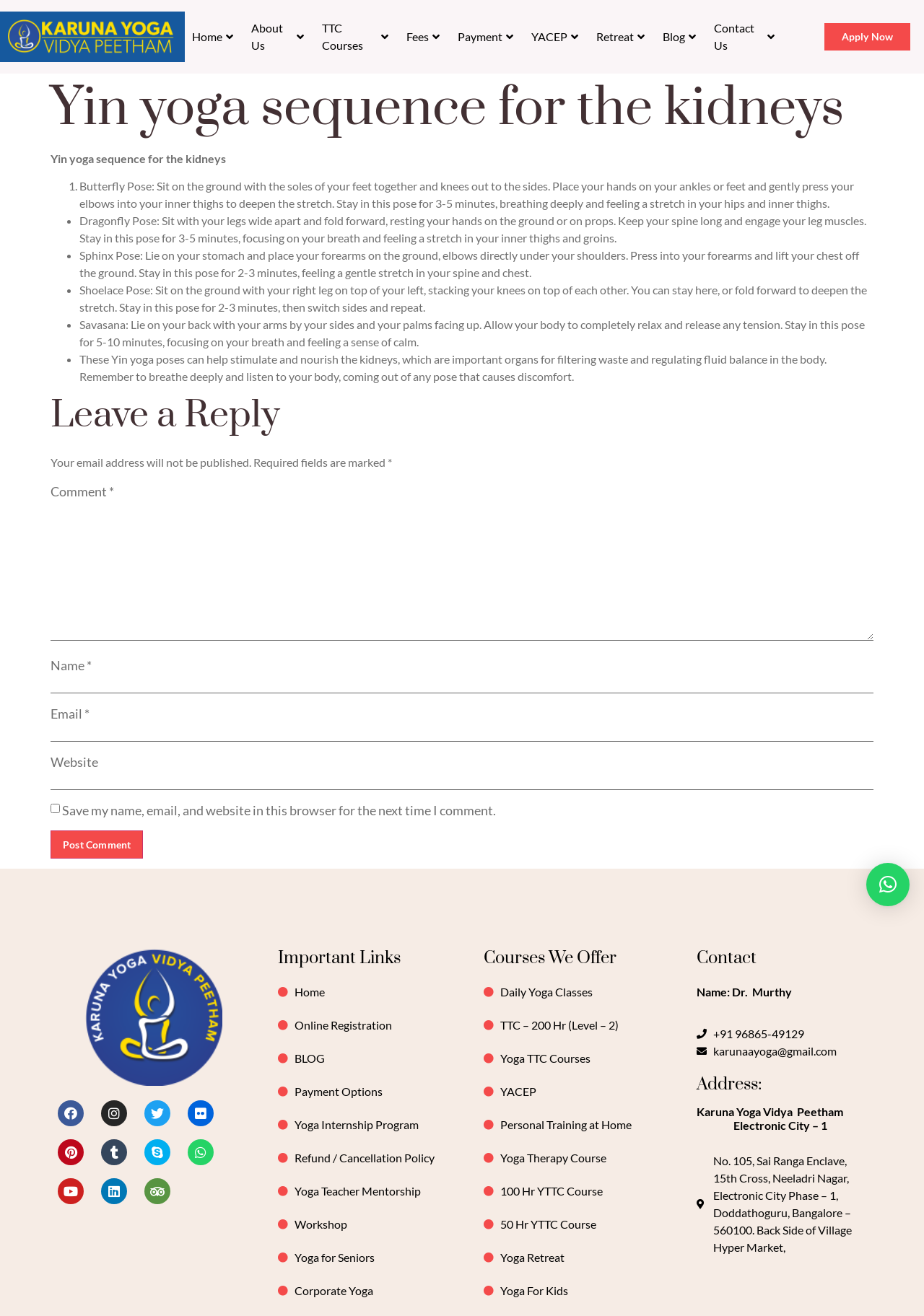Please specify the bounding box coordinates in the format (top-left x, top-left y, bottom-right x, bottom-right y), with values ranging from 0 to 1. Identify the bounding box for the UI component described as follows: parent_node: Email * aria-describedby="email-notes" name="email"

[0.055, 0.55, 0.945, 0.564]